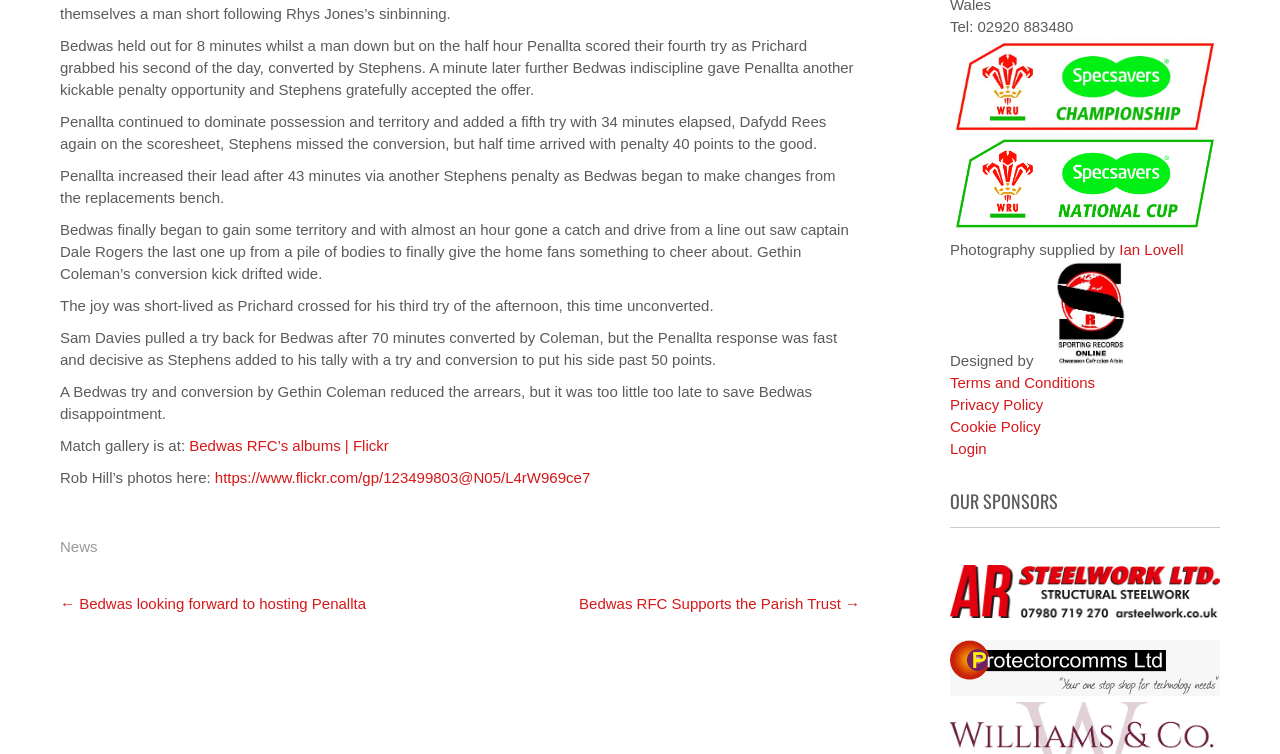Give the bounding box coordinates for this UI element: "Terms and Conditions". The coordinates should be four float numbers between 0 and 1, arranged as [left, top, right, bottom].

[0.742, 0.496, 0.856, 0.518]